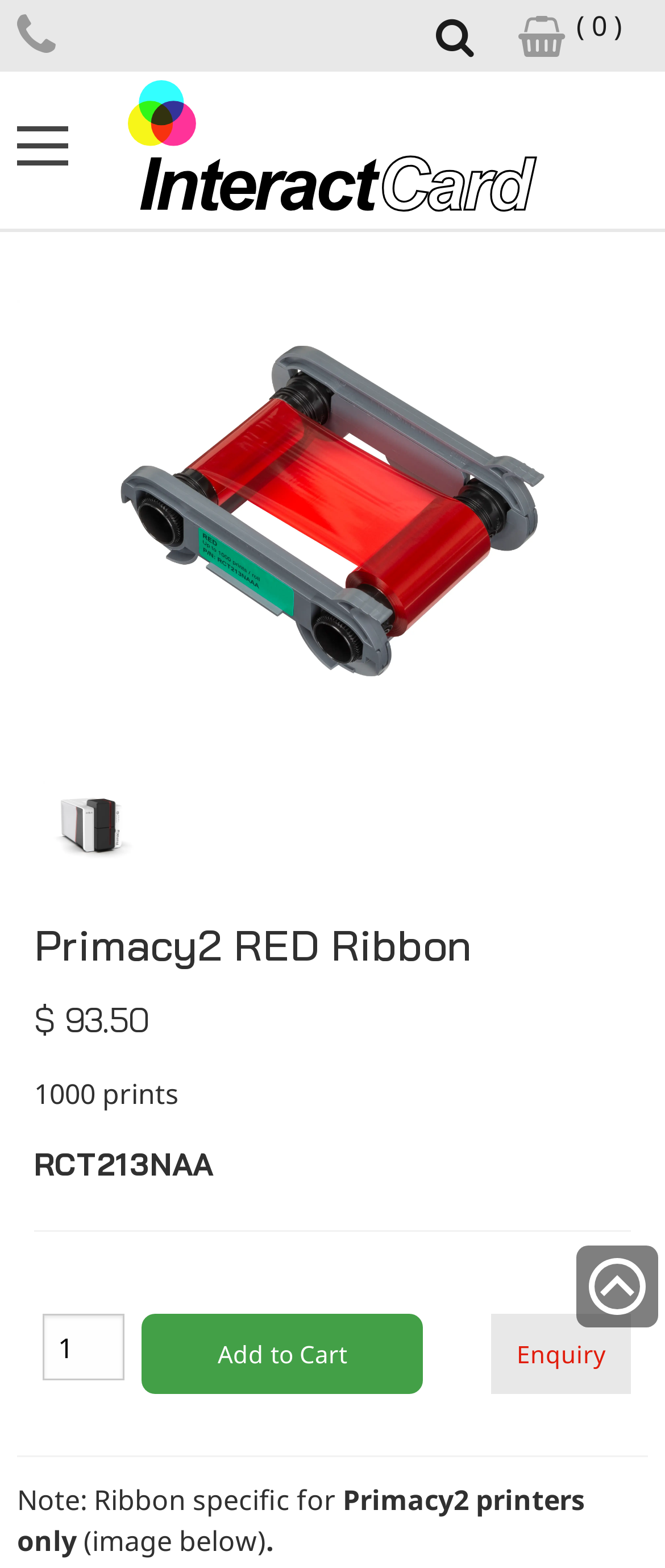Locate and extract the text of the main heading on the webpage.

Primacy2 RED Ribbon